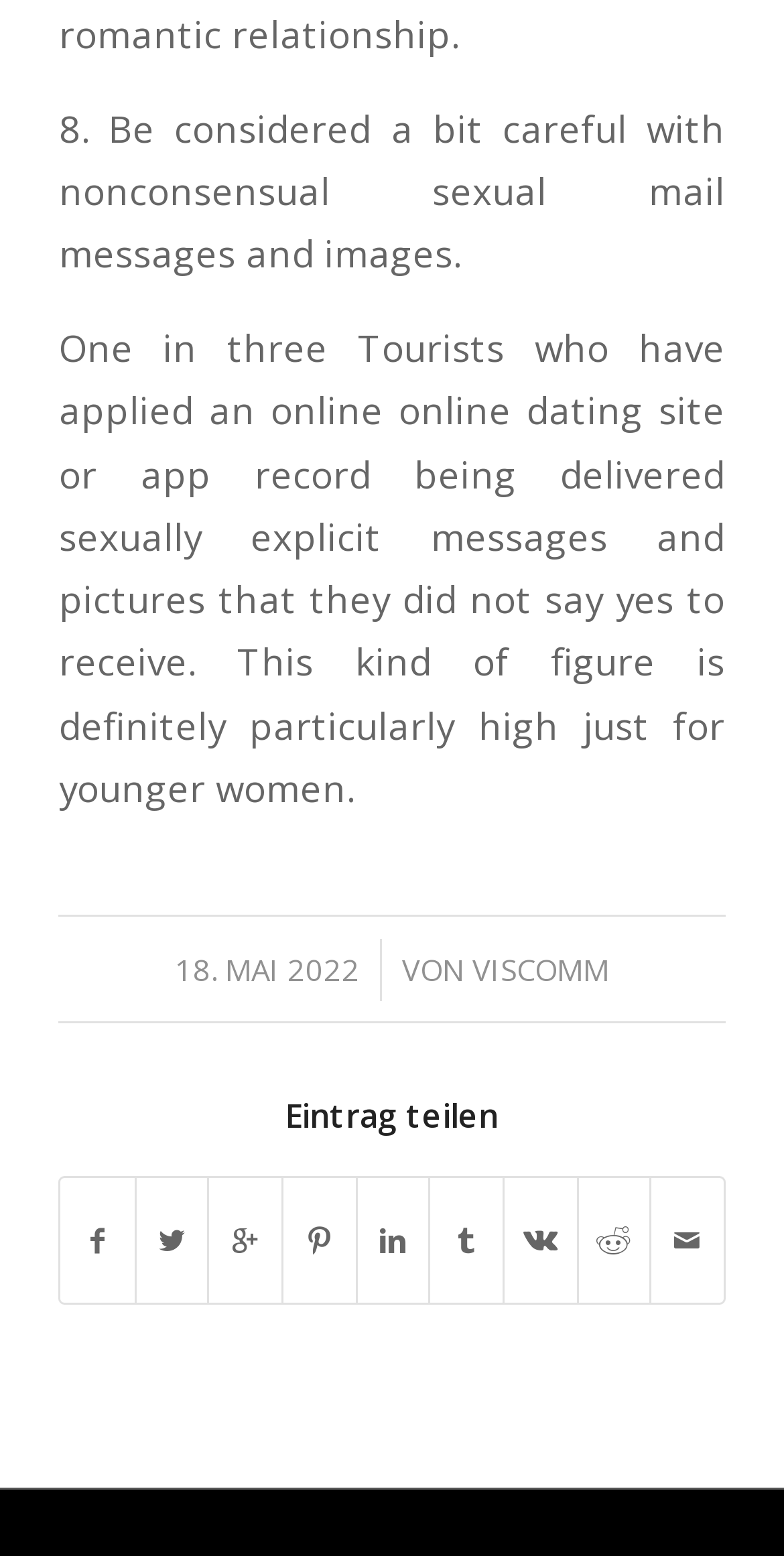Locate the bounding box coordinates of the segment that needs to be clicked to meet this instruction: "Click on the VISCOMM link".

[0.603, 0.609, 0.777, 0.635]